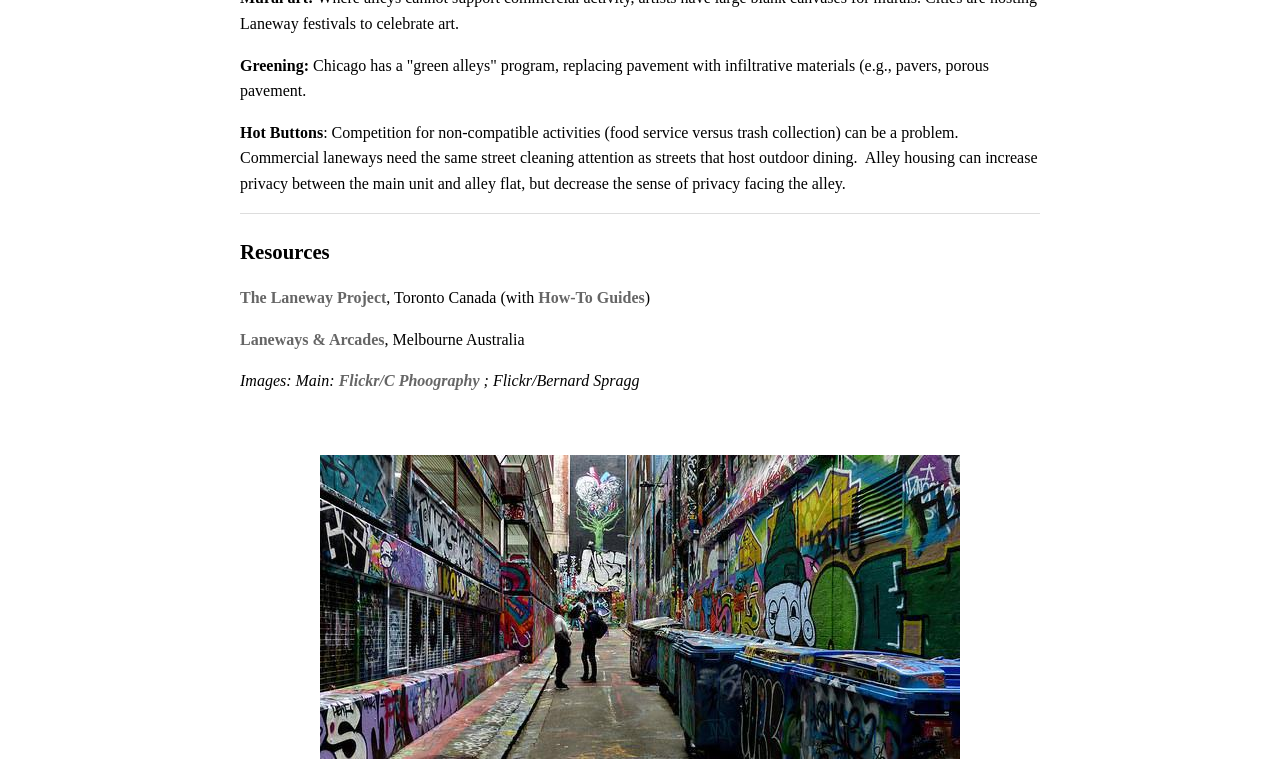What is the source of the main image?
Answer the question with a detailed explanation, including all necessary information.

The text mentions that the main image is from Flickr/C Phoography, and also credits Flickr/Bernard Spragg.